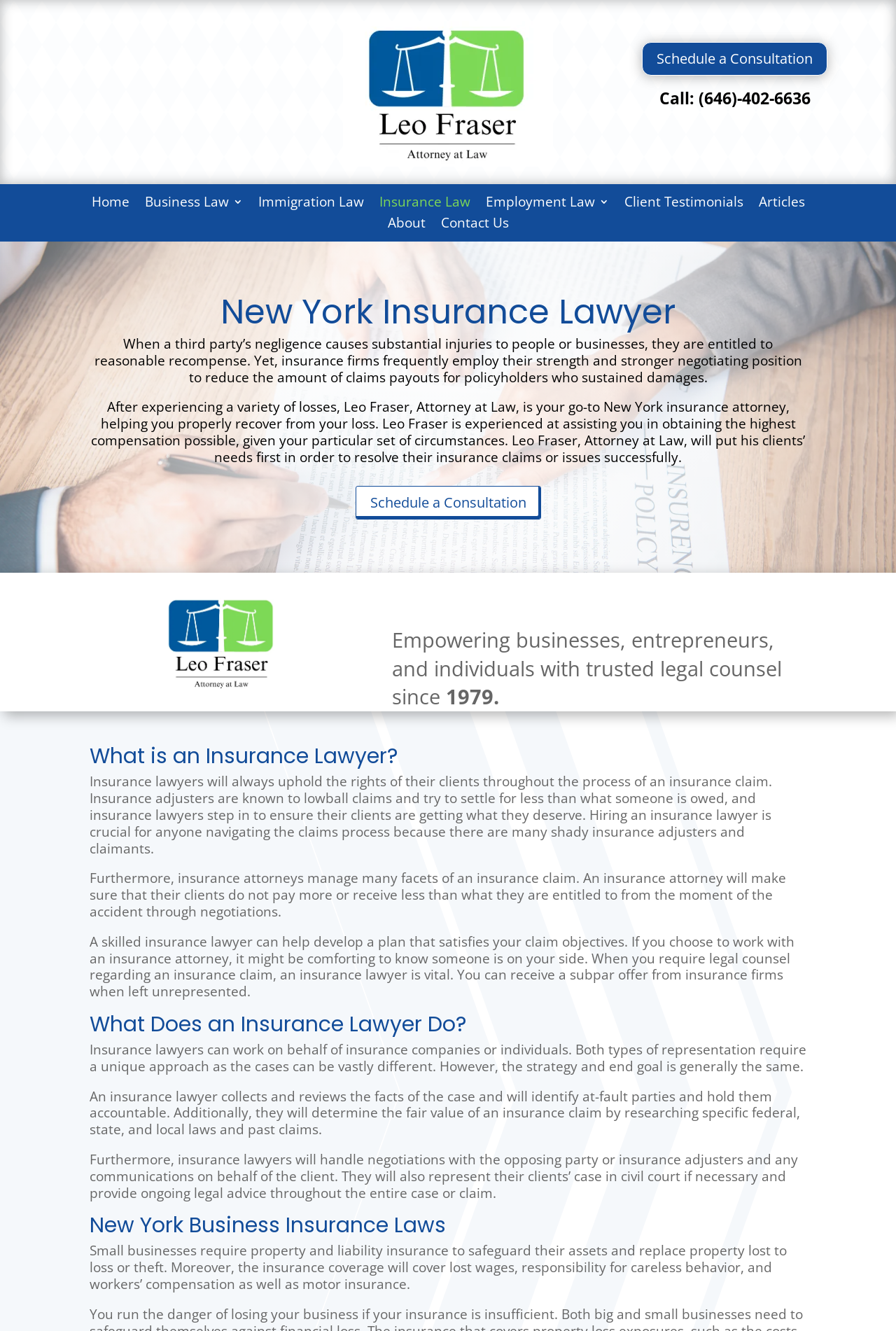Please find the bounding box coordinates for the clickable element needed to perform this instruction: "Call the phone number".

[0.779, 0.065, 0.904, 0.082]